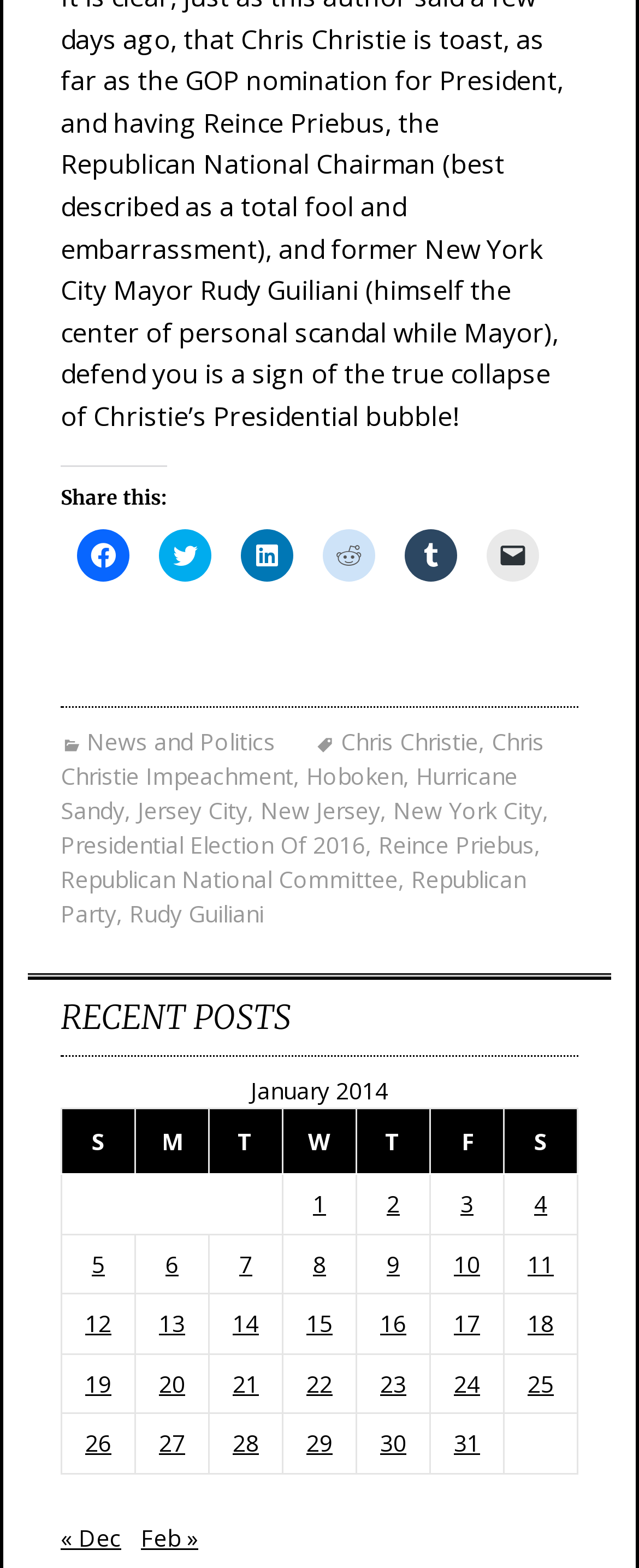What is the purpose of the 'Share this:' section?
Please look at the screenshot and answer in one word or a short phrase.

Social media sharing